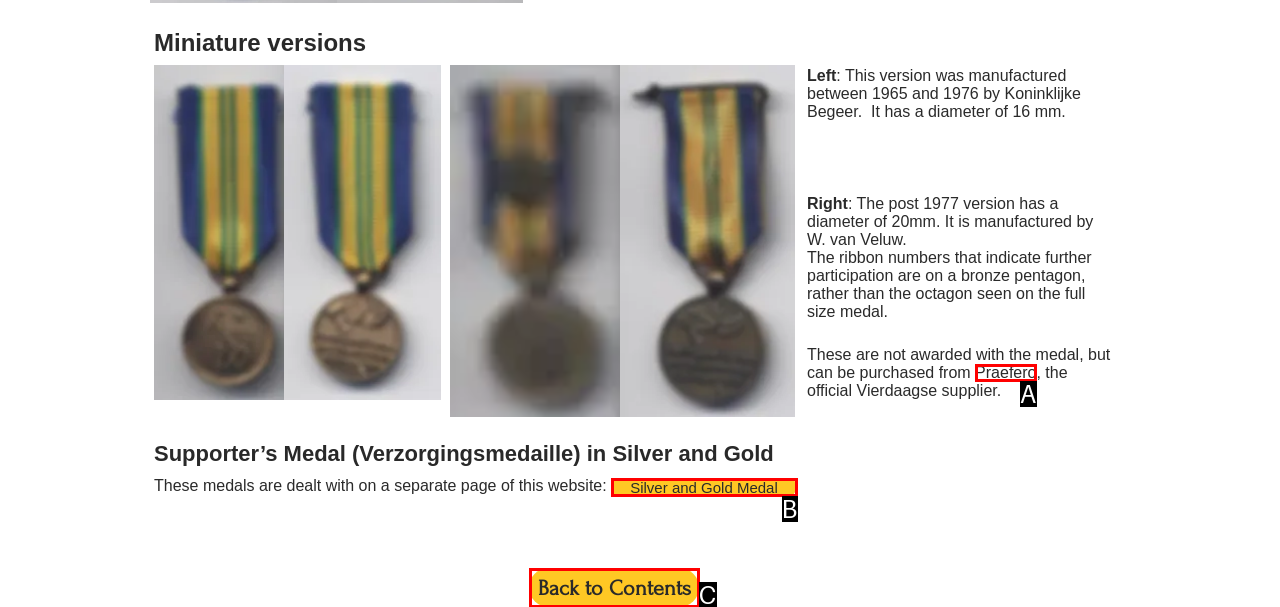Select the HTML element that matches the description: Silver and Gold Medal. Provide the letter of the chosen option as your answer.

B